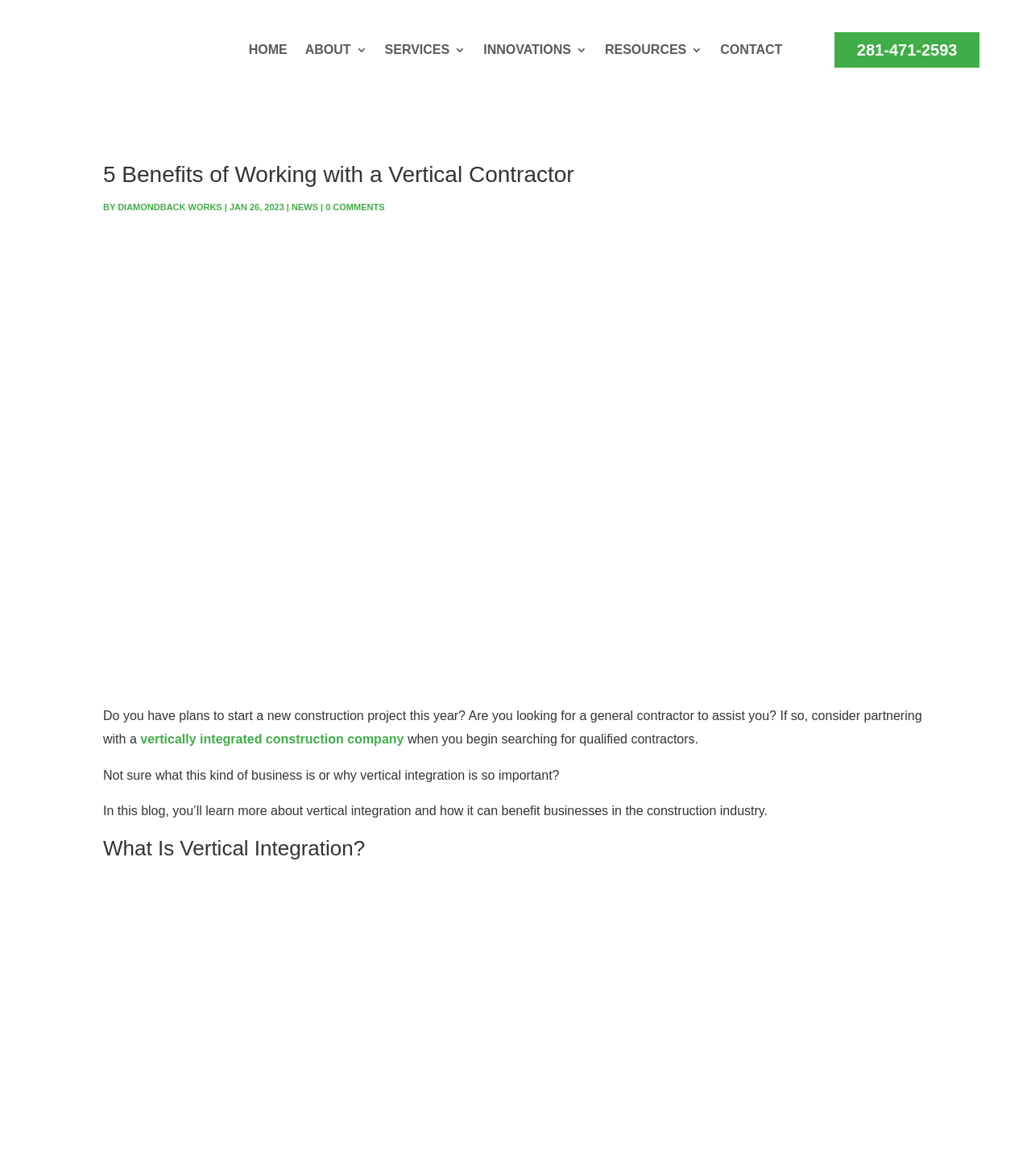What is the logo on the top left corner?
Based on the image, provide your answer in one word or phrase.

Diamondback Logo